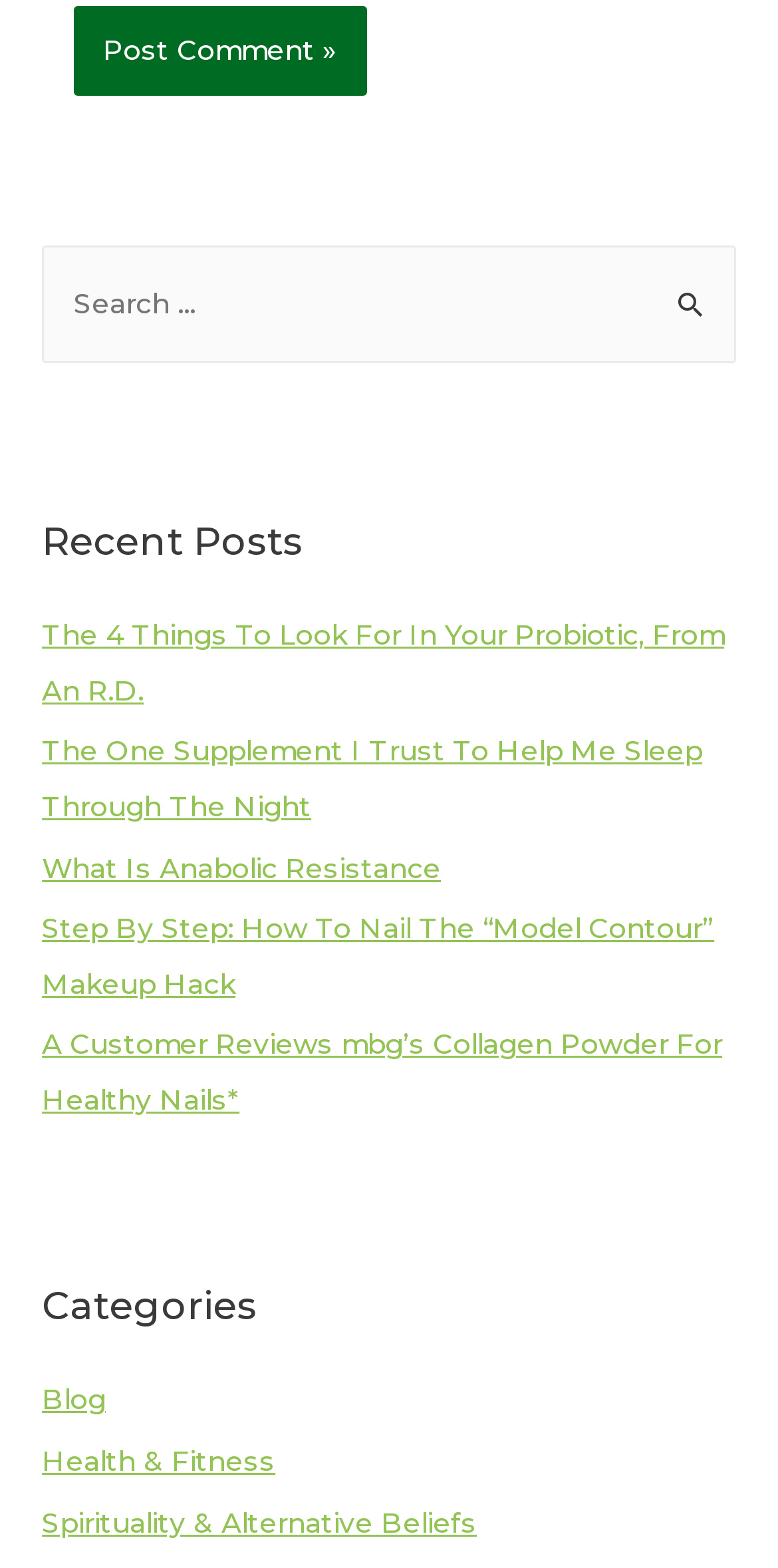What is the layout of the webpage?
Please elaborate on the answer to the question with detailed information.

The webpage is divided into several sections, including a search box, a 'Recent Posts' section, and a 'Categories' section. Each section has a clear heading and contains relevant content, indicating a organized and structured layout.